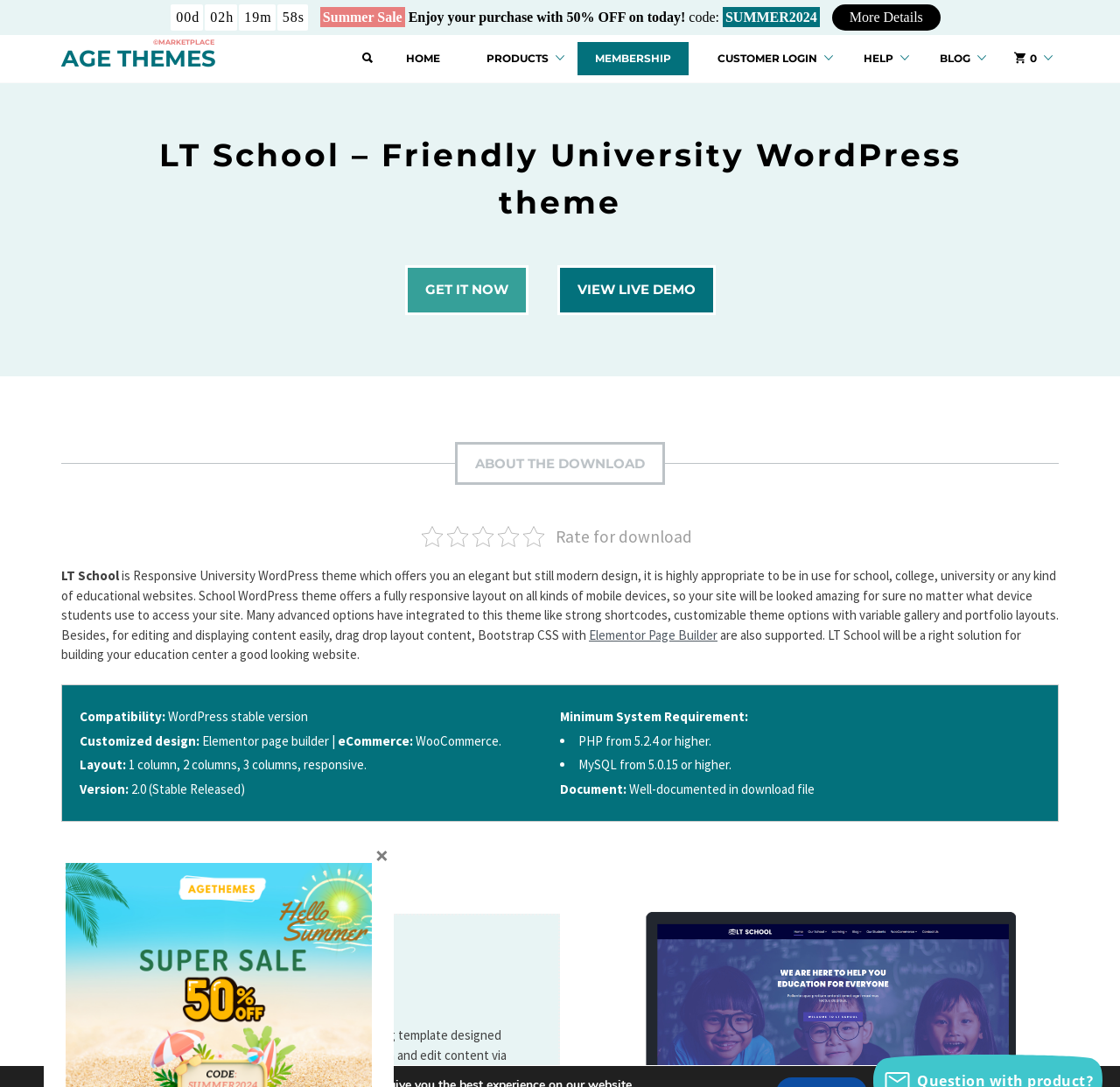What is the version of the LT School WordPress theme?
Answer the question with a thorough and detailed explanation.

The version of the LT School WordPress theme is mentioned in the section 'ABOUT THE DOWNLOAD' as '2.0 (Stable Released)'.